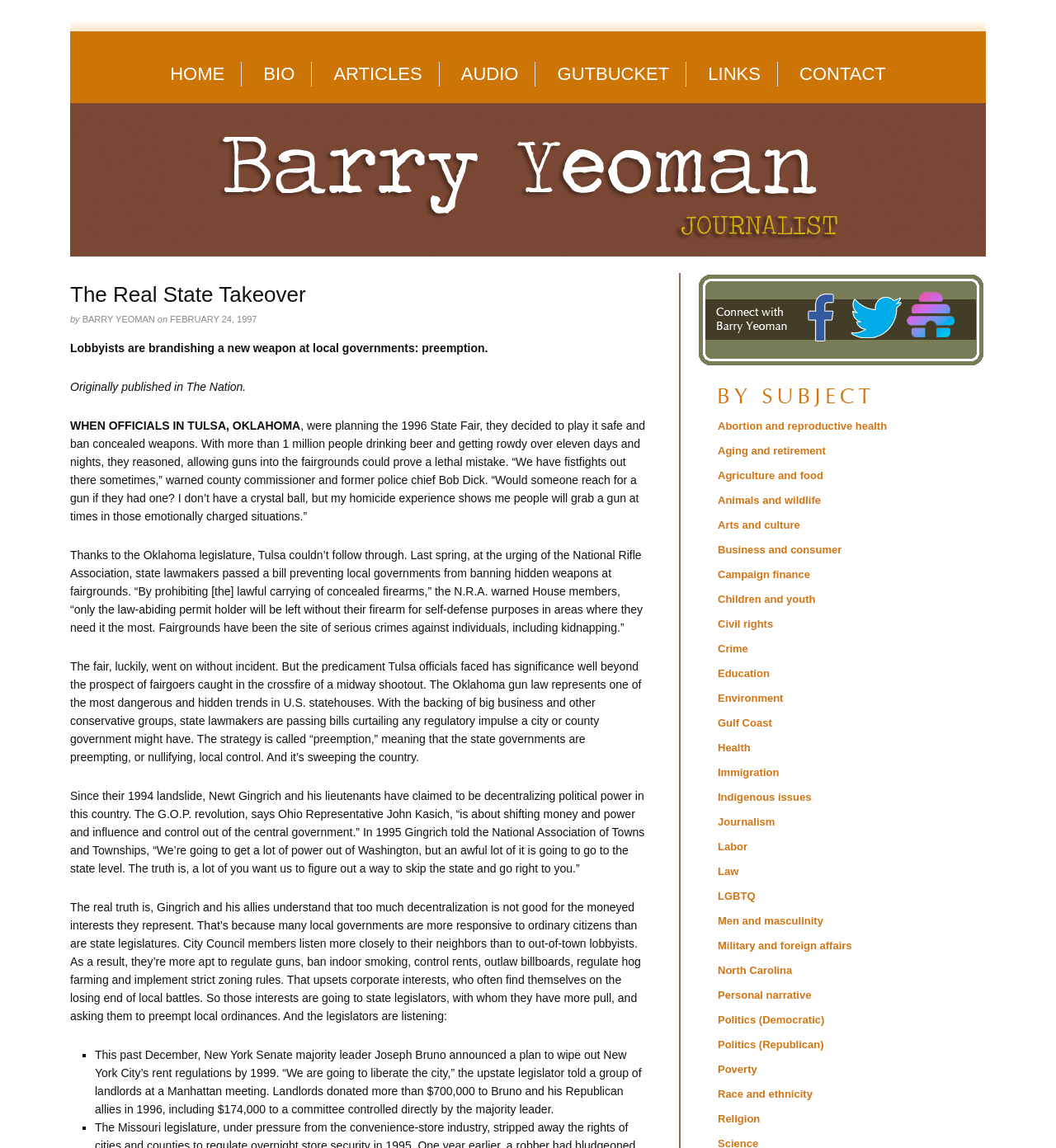Please determine the bounding box coordinates, formatted as (top-left x, top-left y, bottom-right x, bottom-right y), with all values as floating point numbers between 0 and 1. Identify the bounding box of the region described as: Campaign finance

[0.68, 0.495, 0.767, 0.506]